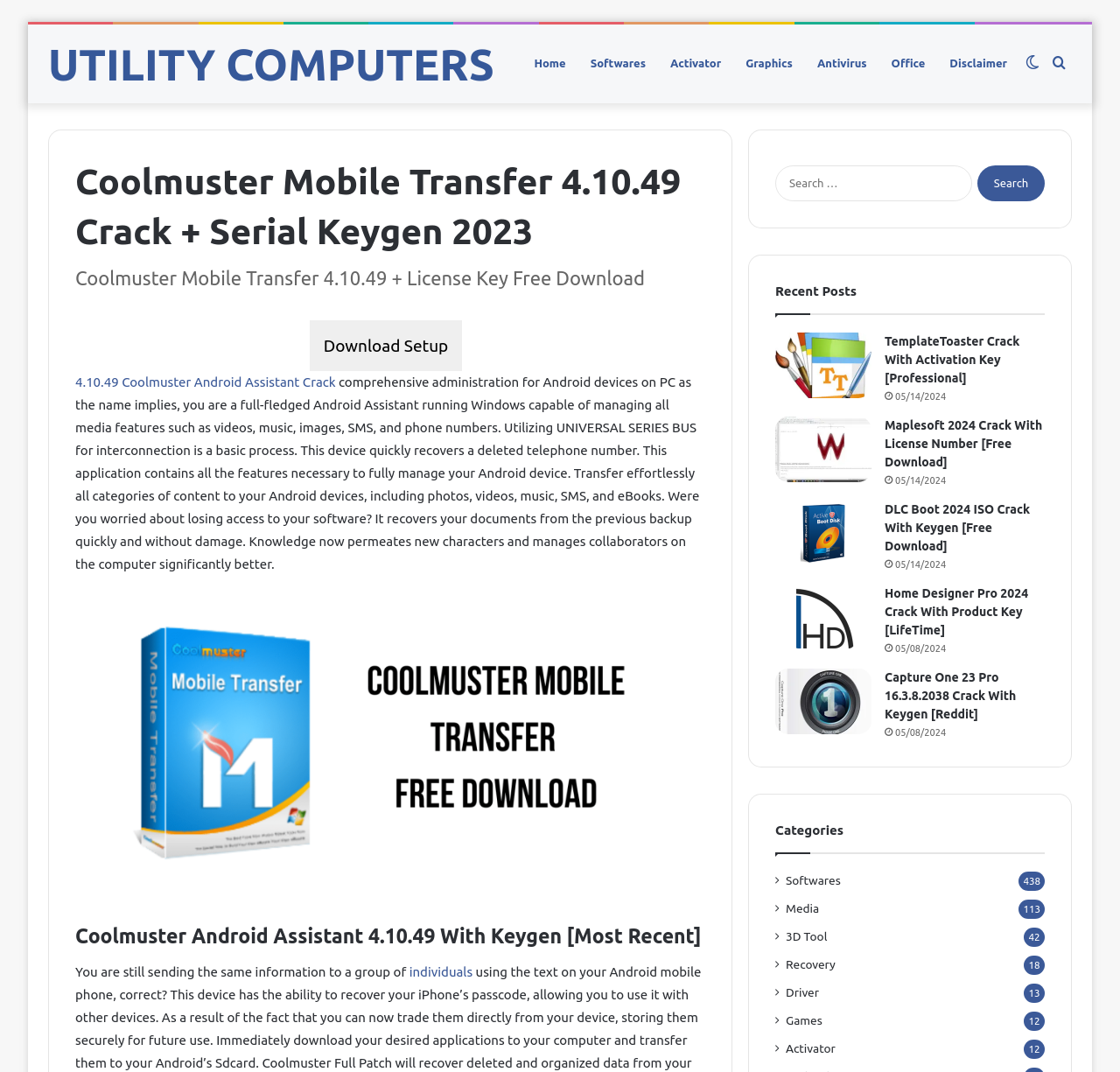Determine the bounding box coordinates for the UI element with the following description: "Download Setup". The coordinates should be four float numbers between 0 and 1, represented as [left, top, right, bottom].

[0.276, 0.317, 0.421, 0.33]